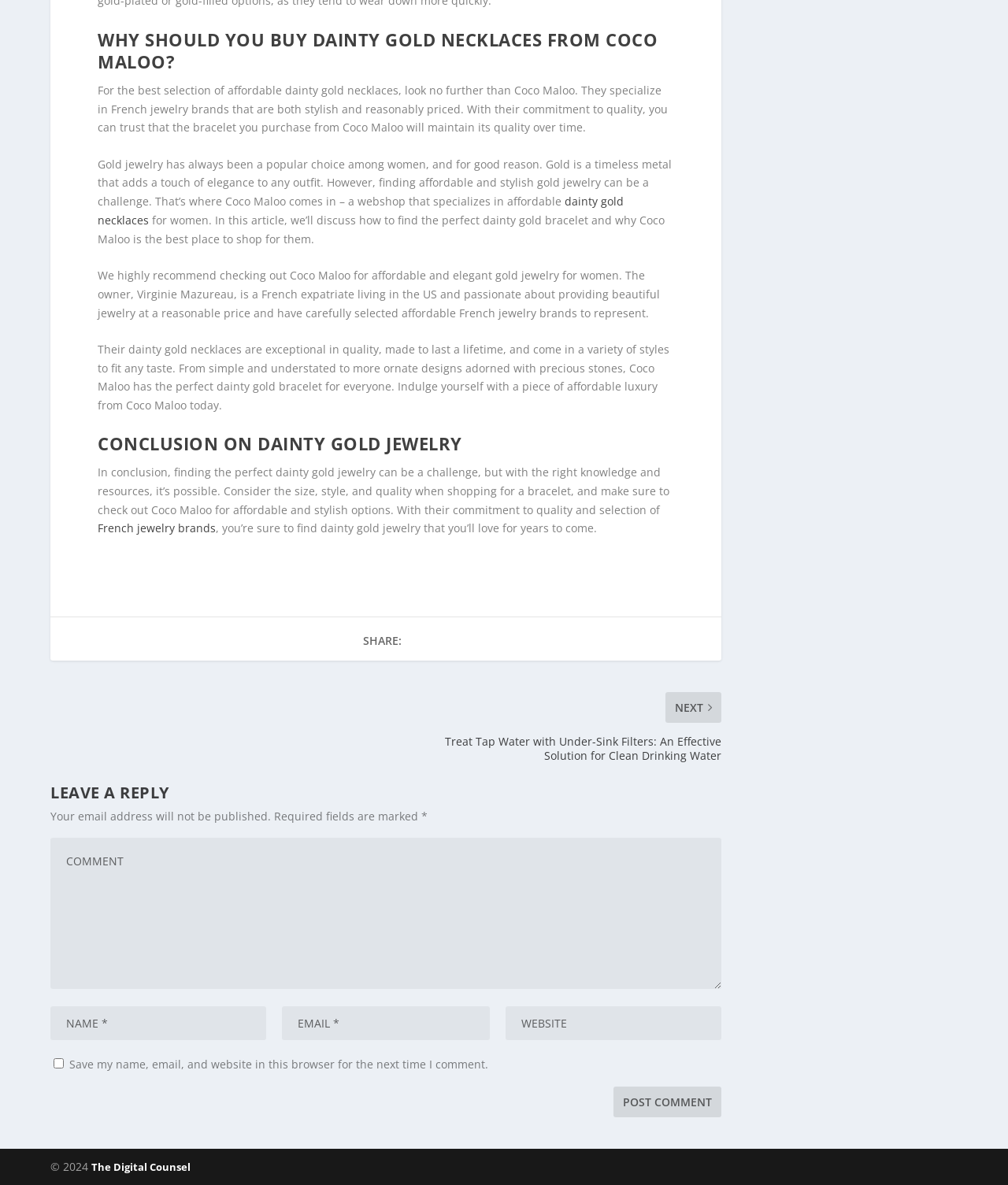Please give a succinct answer to the question in one word or phrase:
What is the benefit of buying gold jewelry from Coco Maloo?

Quality and affordability